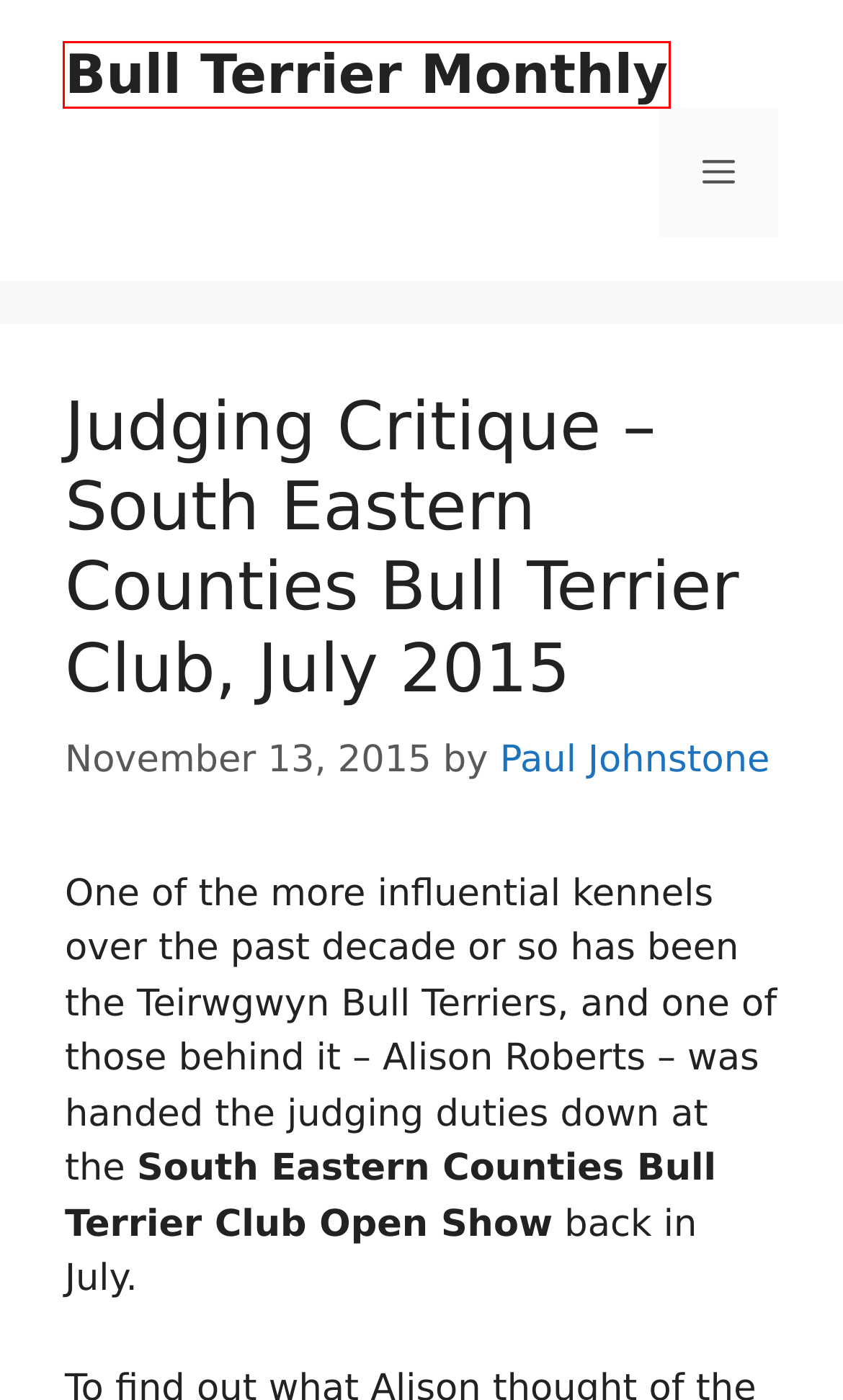Given a screenshot of a webpage with a red rectangle bounding box around a UI element, select the best matching webpage description for the new webpage that appears after clicking the highlighted element. The candidate descriptions are:
A. Bull Terrier Monthly – Bull Terrier Information For Bull Terrier People
B. Coloured Bull Terrier Club – Bull Terrier Monthly
C. Birmingham National Championship Show – Bull Terrier Monthly
D. Bull Terrier Club – Bull Terrier Monthly
E. Judging Critique – Bull Terrier Club Of Wales, September 2015 – Bull Terrier Monthly
F. Blackpool Championship Show – Bull Terrier Monthly
G. Paul Johnstone – Bull Terrier Monthly
H. Judging Critiques 2013 – Bull Terrier Monthly

A